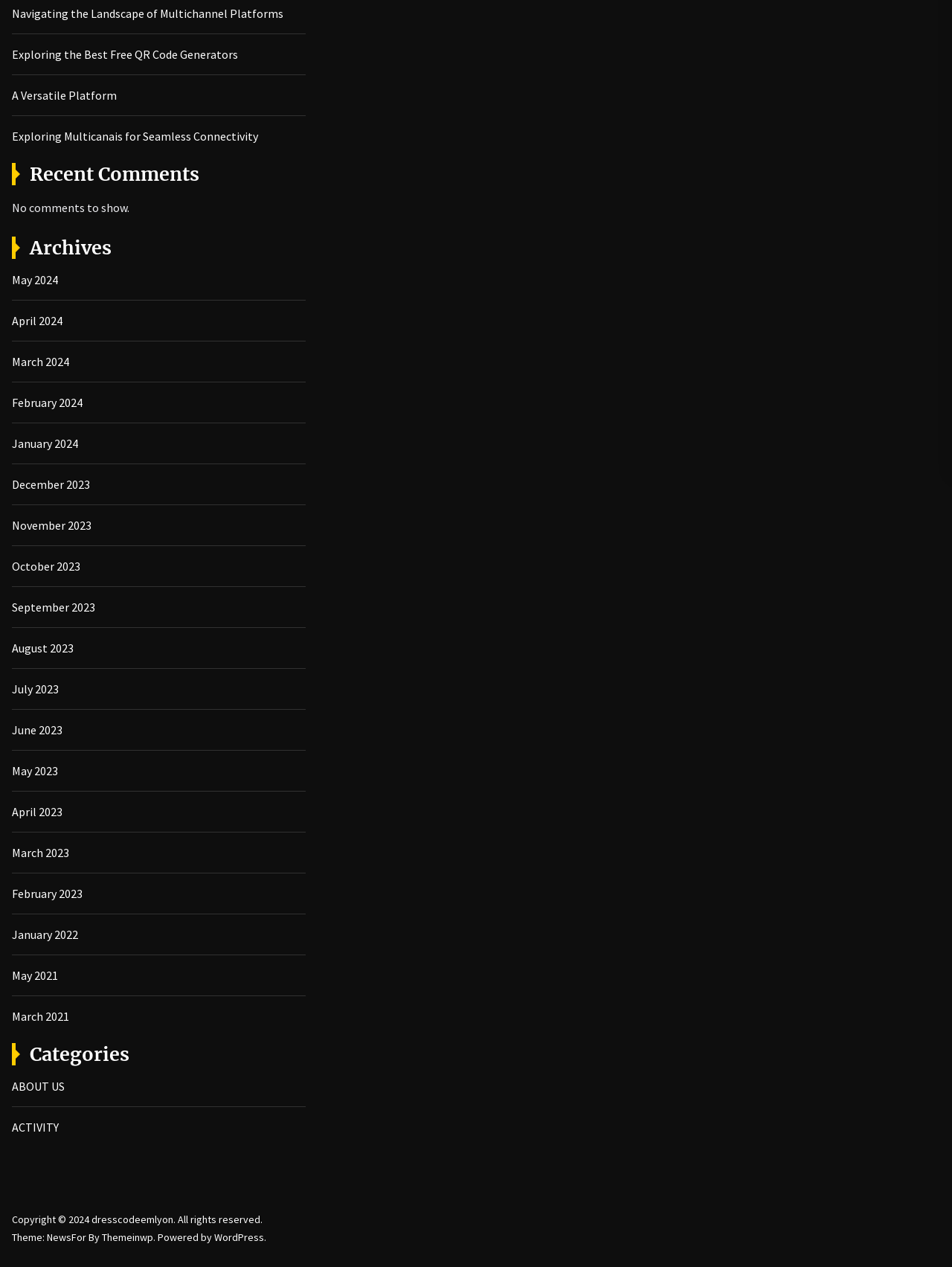From the element description WordPress., predict the bounding box coordinates of the UI element. The coordinates must be specified in the format (top-left x, top-left y, bottom-right x, bottom-right y) and should be within the 0 to 1 range.

[0.225, 0.971, 0.28, 0.982]